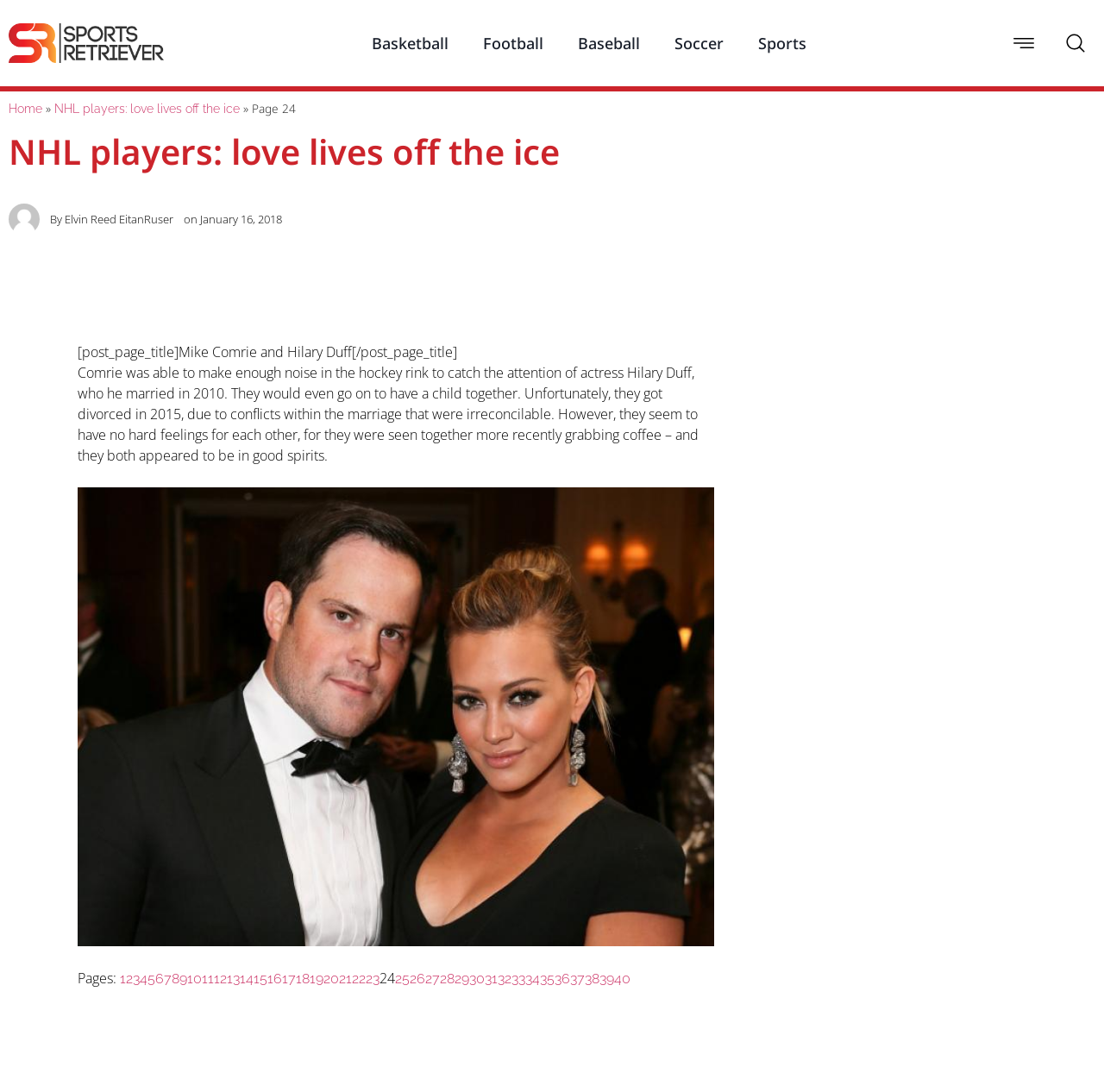Please specify the coordinates of the bounding box for the element that should be clicked to carry out this instruction: "Click on the 'Home' link". The coordinates must be four float numbers between 0 and 1, formatted as [left, top, right, bottom].

[0.008, 0.093, 0.038, 0.106]